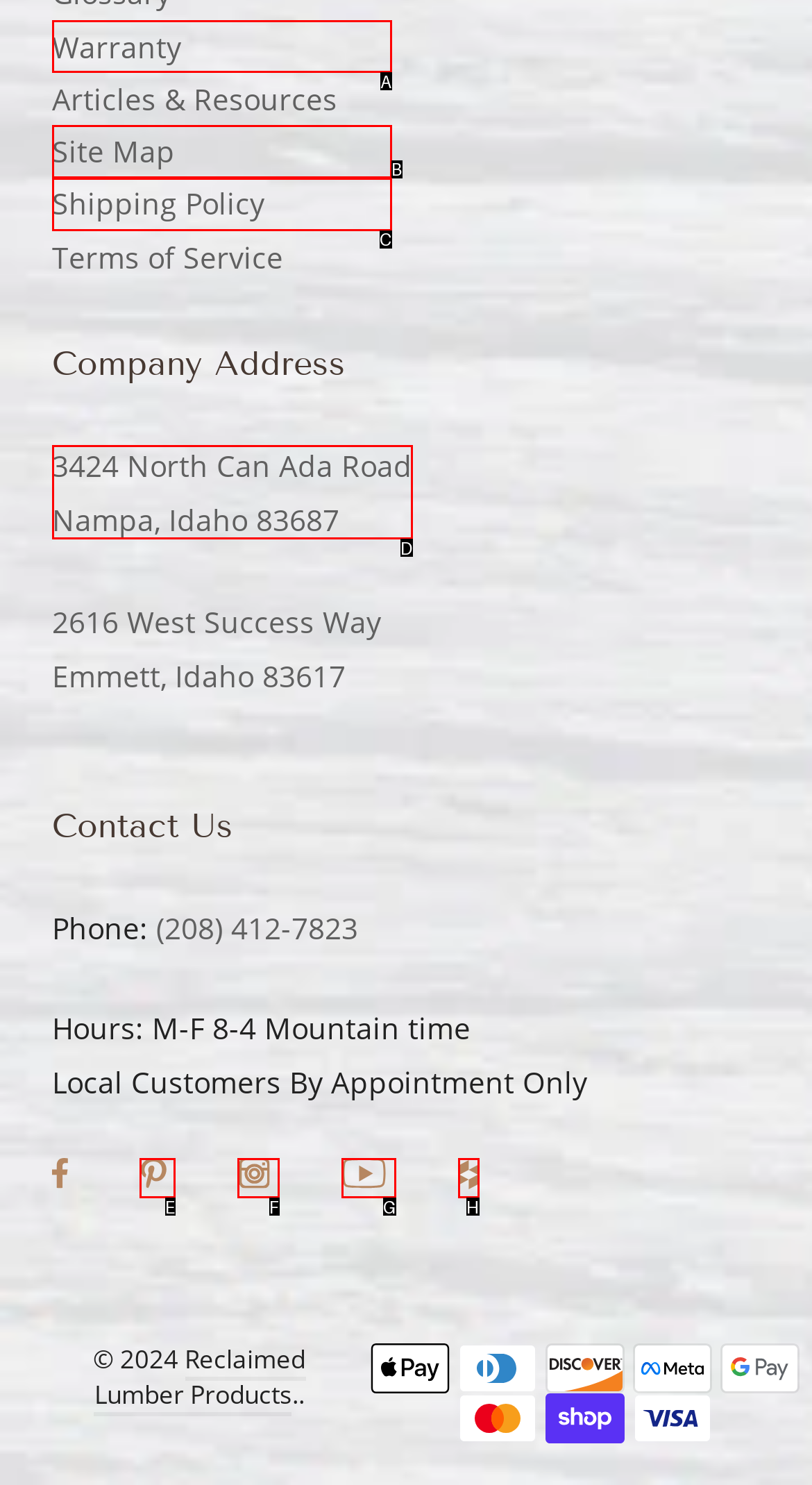Match the element description to one of the options: Site Map
Respond with the corresponding option's letter.

B